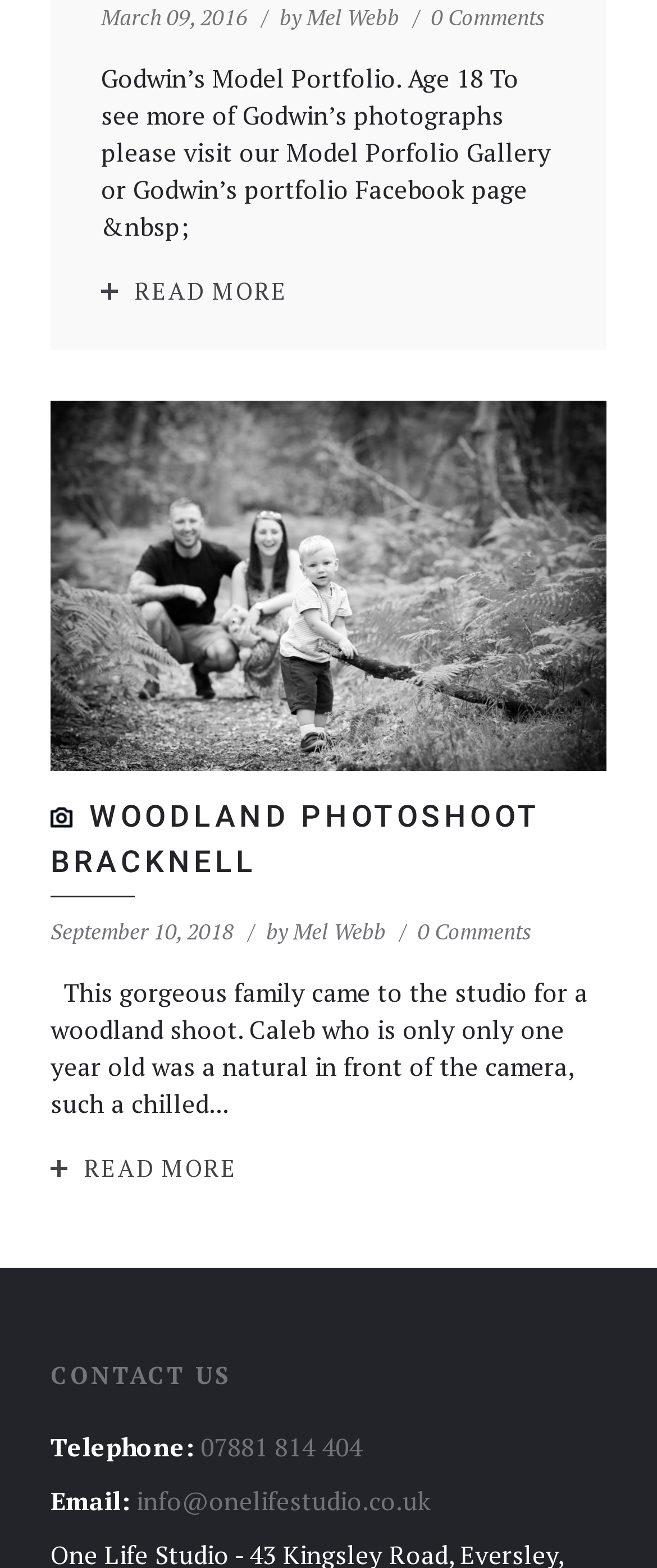Reply to the question with a single word or phrase:
What is the URL of the studio's email?

info@onelifestudio.co.uk